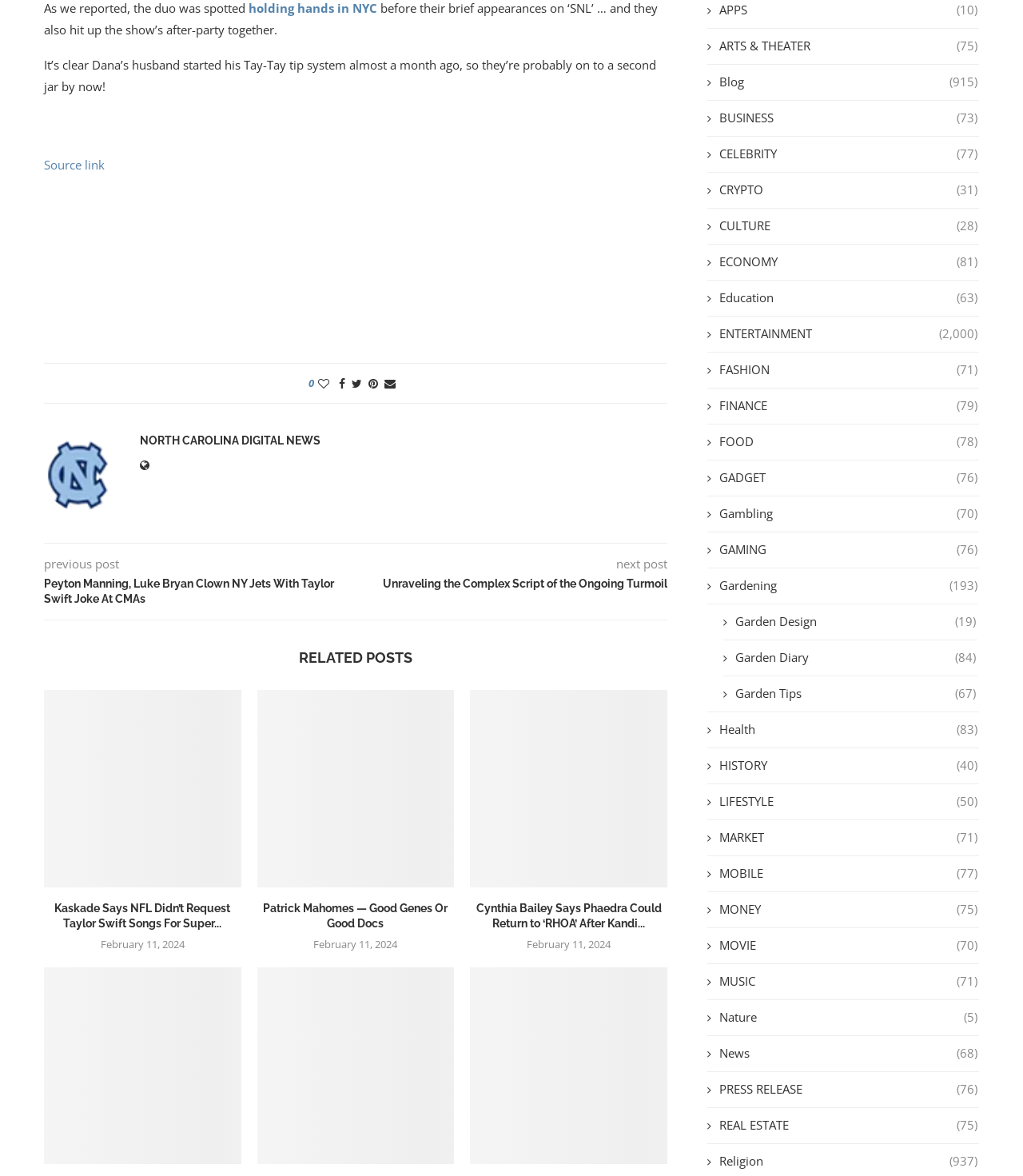What is the name of the digital news website?
Can you provide a detailed and comprehensive answer to the question?

I determined the answer by looking at the heading element with the text 'NORTH CAROLINA DIGITAL NEWS' which is likely to be the name of the website.